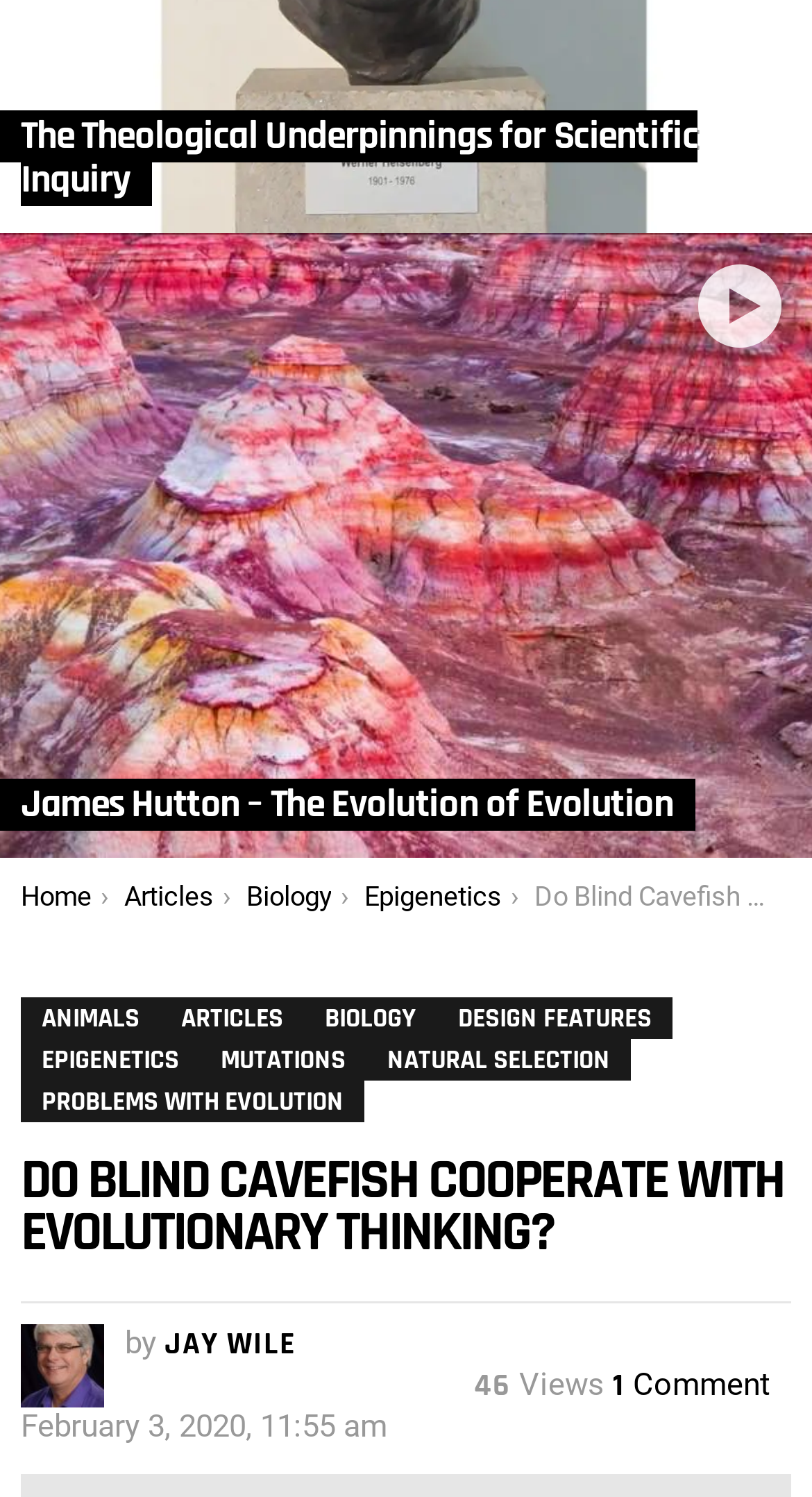Please determine the bounding box coordinates of the element to click on in order to accomplish the following task: "Read the article 'James Hutton – The Evolution of Evolution'". Ensure the coordinates are four float numbers ranging from 0 to 1, i.e., [left, top, right, bottom].

[0.026, 0.52, 0.83, 0.554]